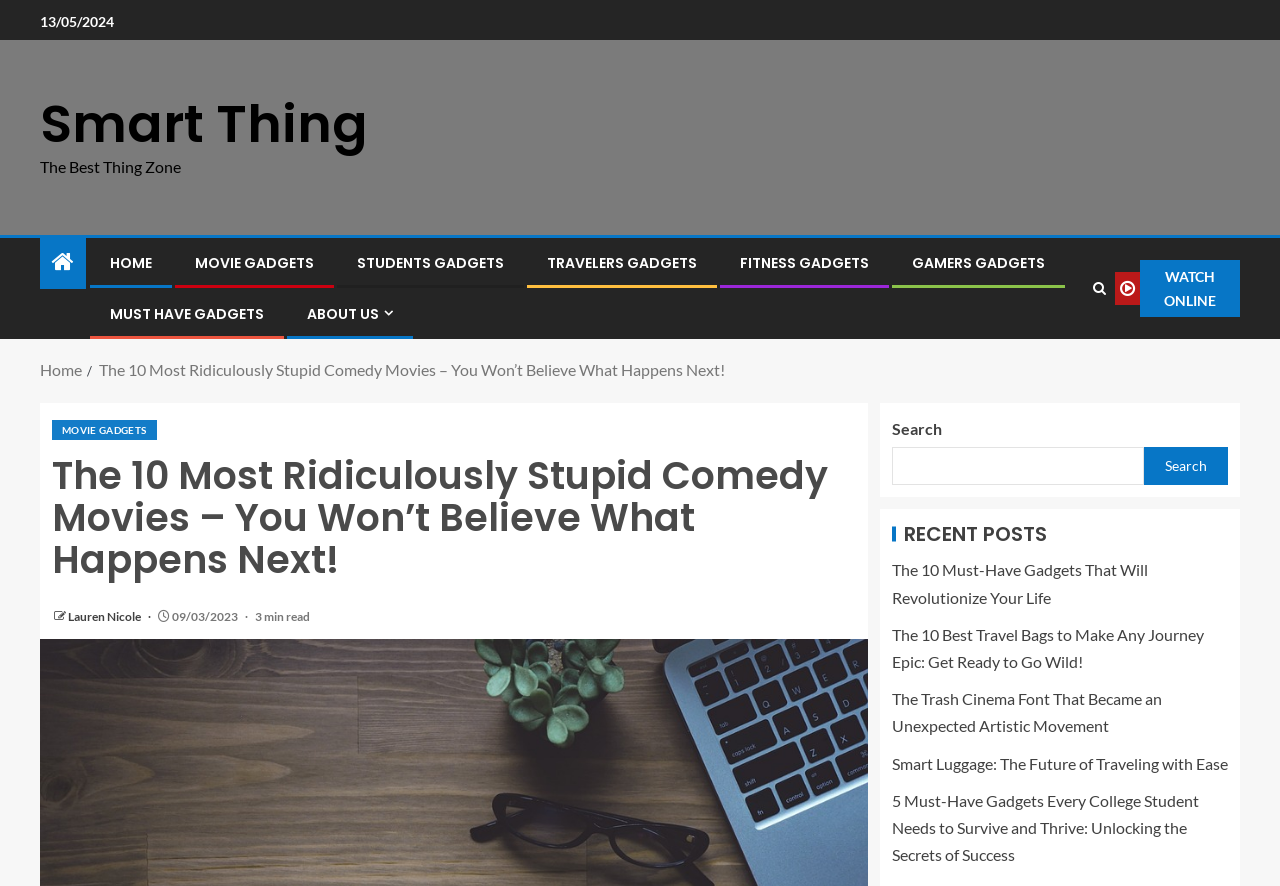Extract the bounding box coordinates for the HTML element that matches this description: "Home". The coordinates should be four float numbers between 0 and 1, i.e., [left, top, right, bottom].

[0.031, 0.406, 0.064, 0.428]